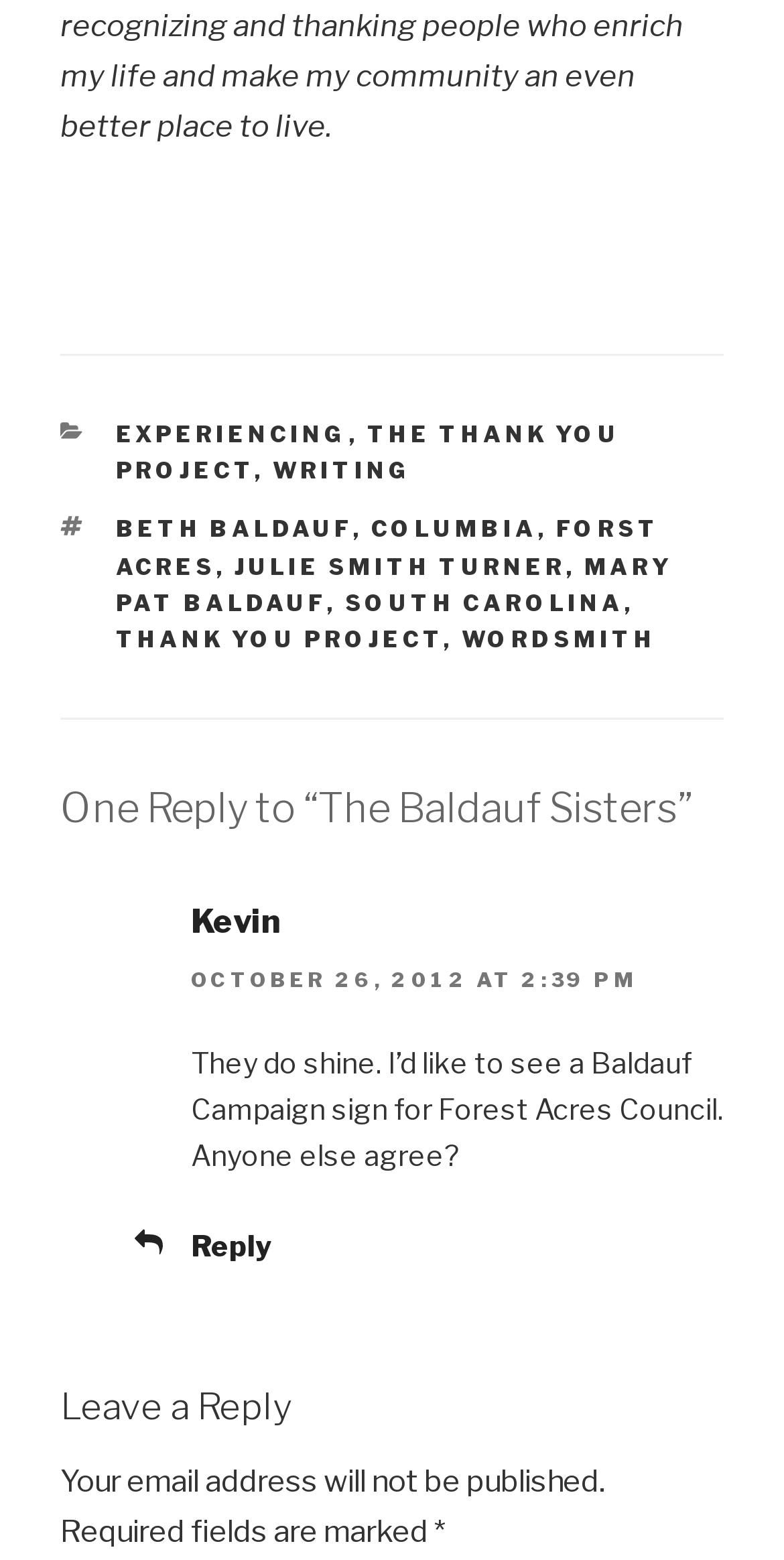What is the purpose of the 'Leave a Reply' section?
Based on the screenshot, answer the question with a single word or phrase.

To allow users to leave a comment